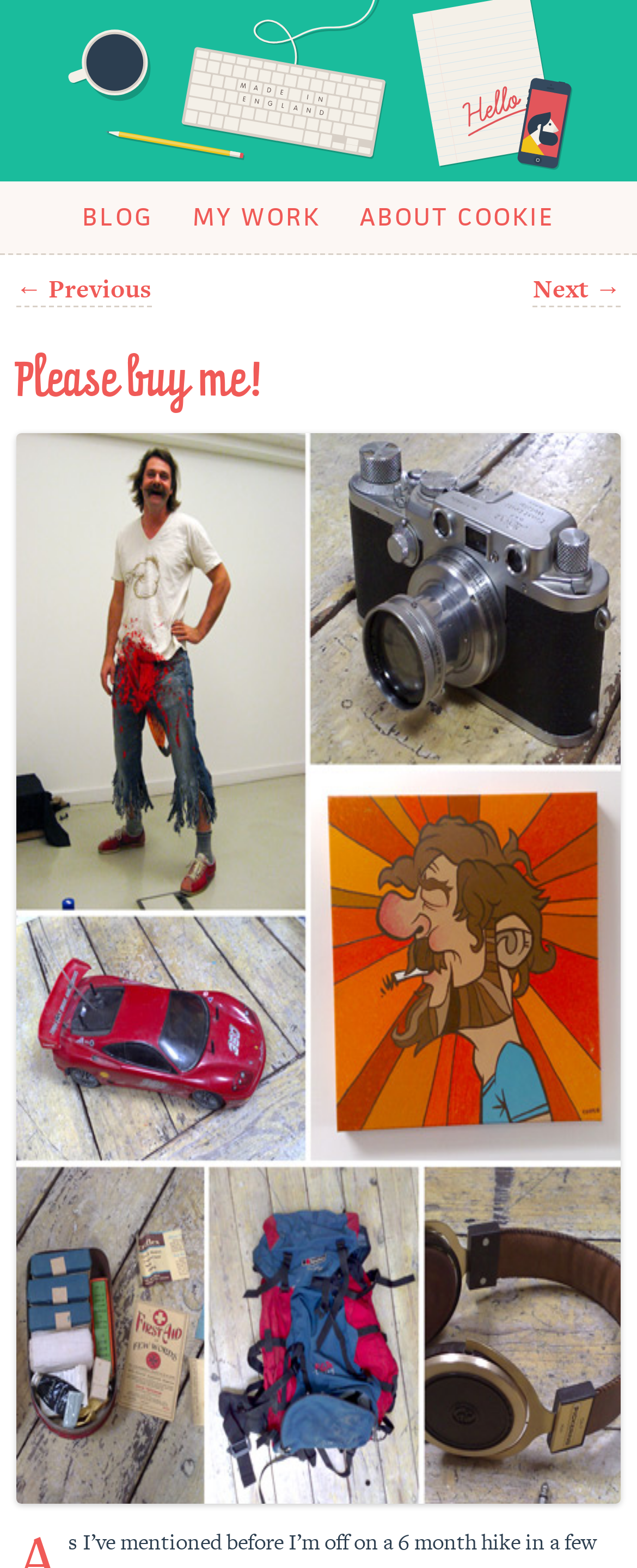What is the topic of the eBay collection?
Using the image provided, answer with just one word or phrase.

stuff I have for sale